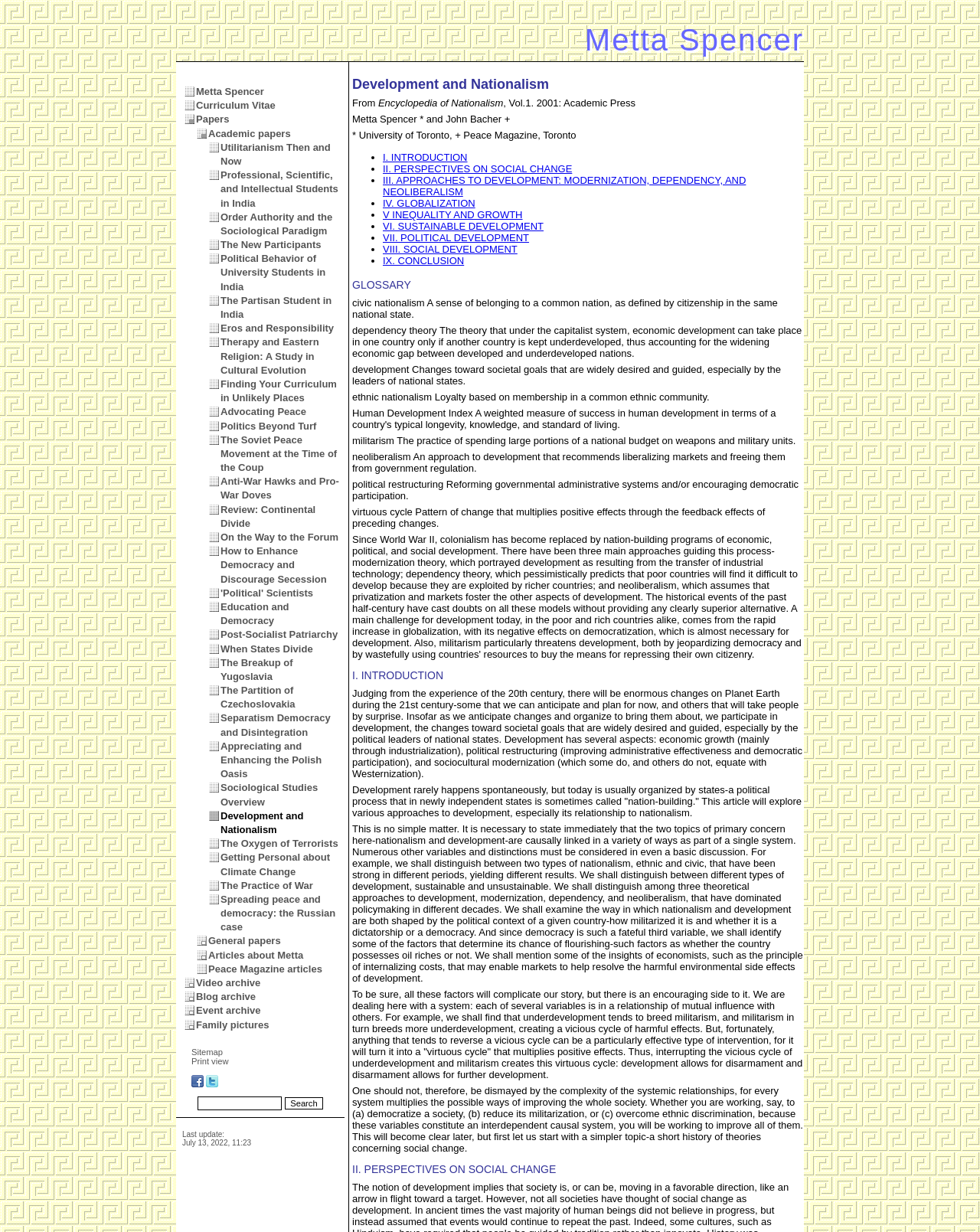Pinpoint the bounding box coordinates of the clickable element needed to complete the instruction: "Search for a specific topic". The coordinates should be provided as four float numbers between 0 and 1: [left, top, right, bottom].

[0.202, 0.89, 0.288, 0.901]